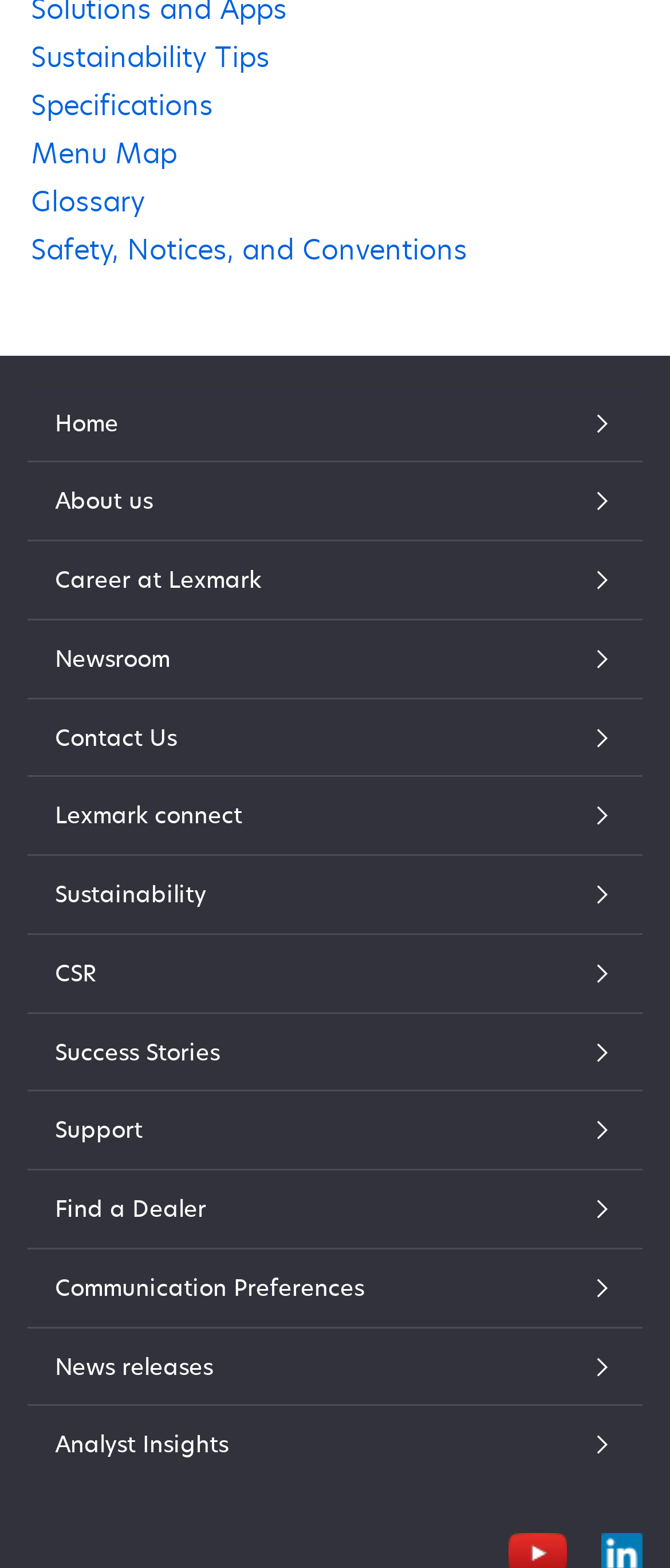Please locate the bounding box coordinates of the element that needs to be clicked to achieve the following instruction: "Explore career opportunities". The coordinates should be four float numbers between 0 and 1, i.e., [left, top, right, bottom].

[0.082, 0.358, 0.918, 0.382]